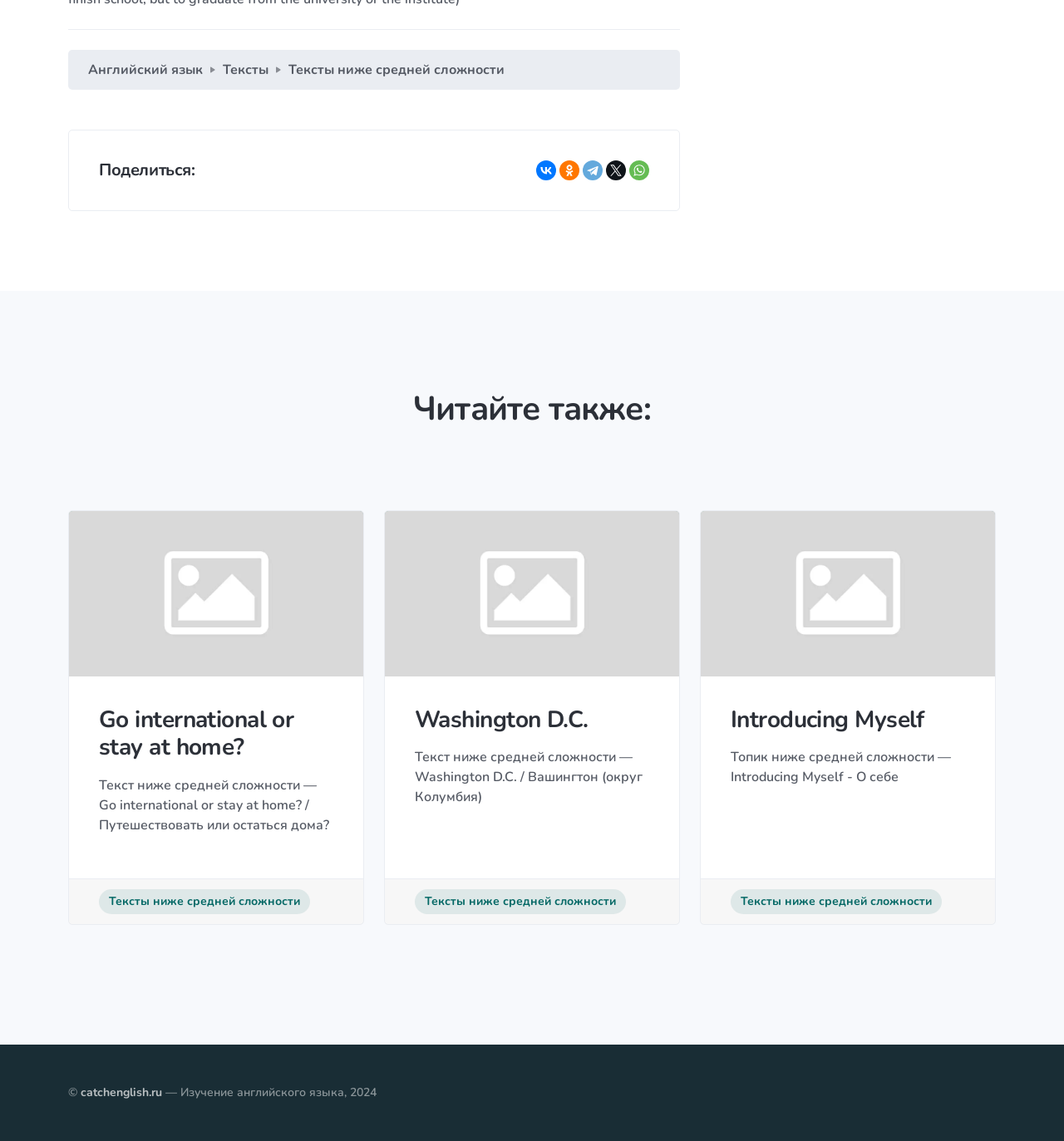What is the copyright year of the website?
With the help of the image, please provide a detailed response to the question.

The copyright year of the website is 2024, as indicated by the text '— Изучение английского языка, 2024' at the bottom of the webpage, which translates to '— English language learning, 2024'.